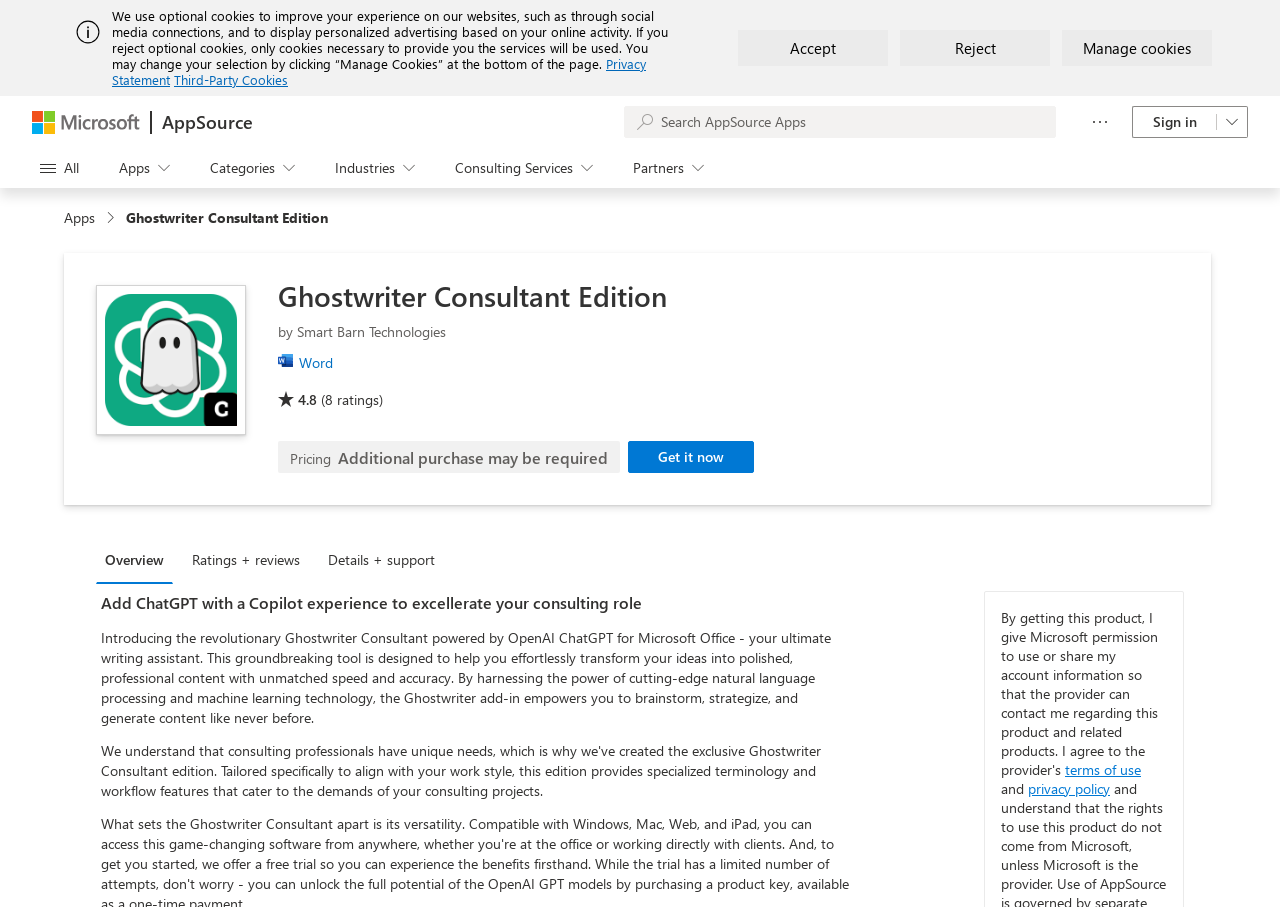What is the action that can be taken to obtain the application?
Based on the screenshot, provide your answer in one word or phrase.

Get it now